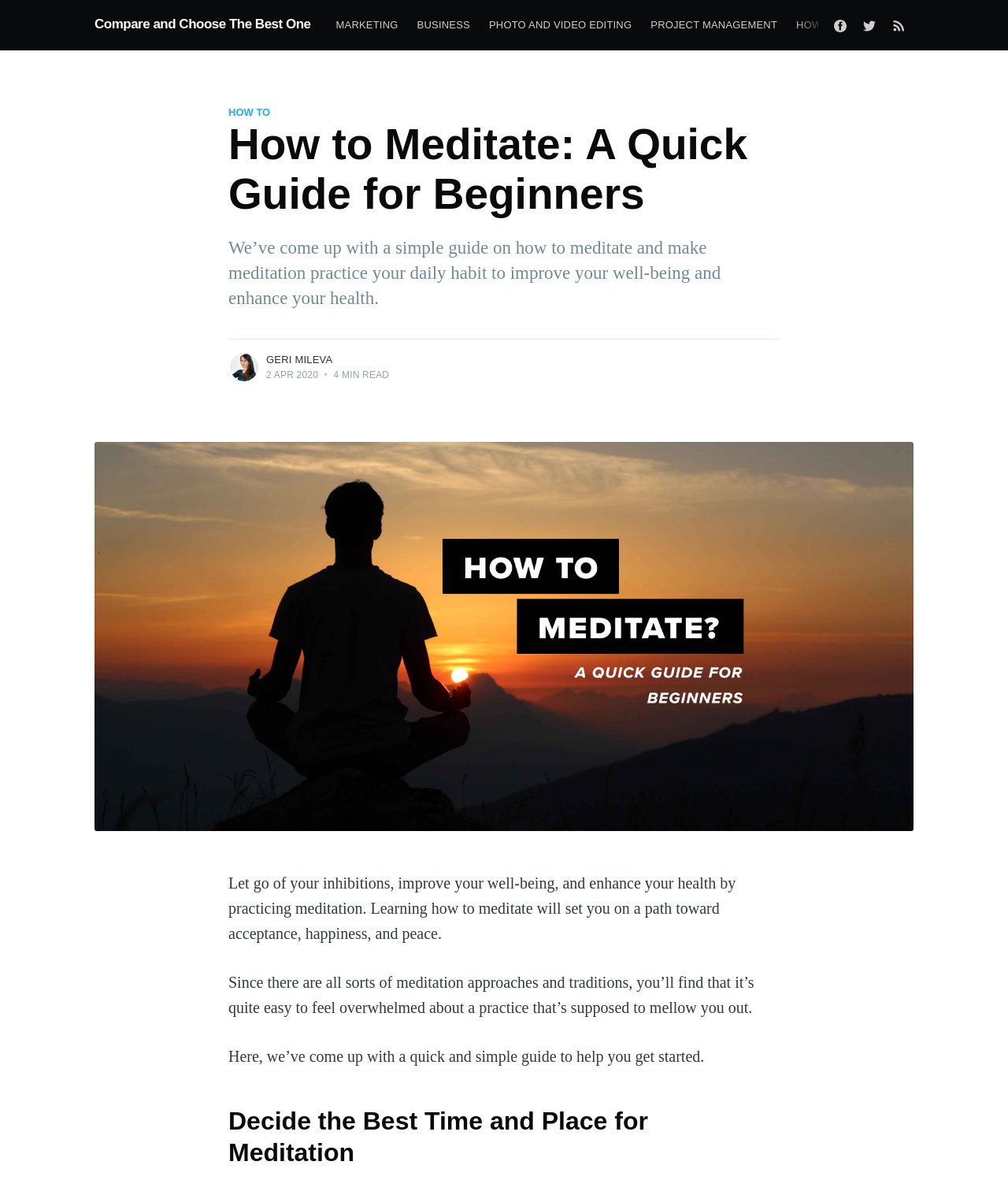Please provide a brief answer to the question using only one word or phrase: 
What is the purpose of meditation?

Improve well-being and health